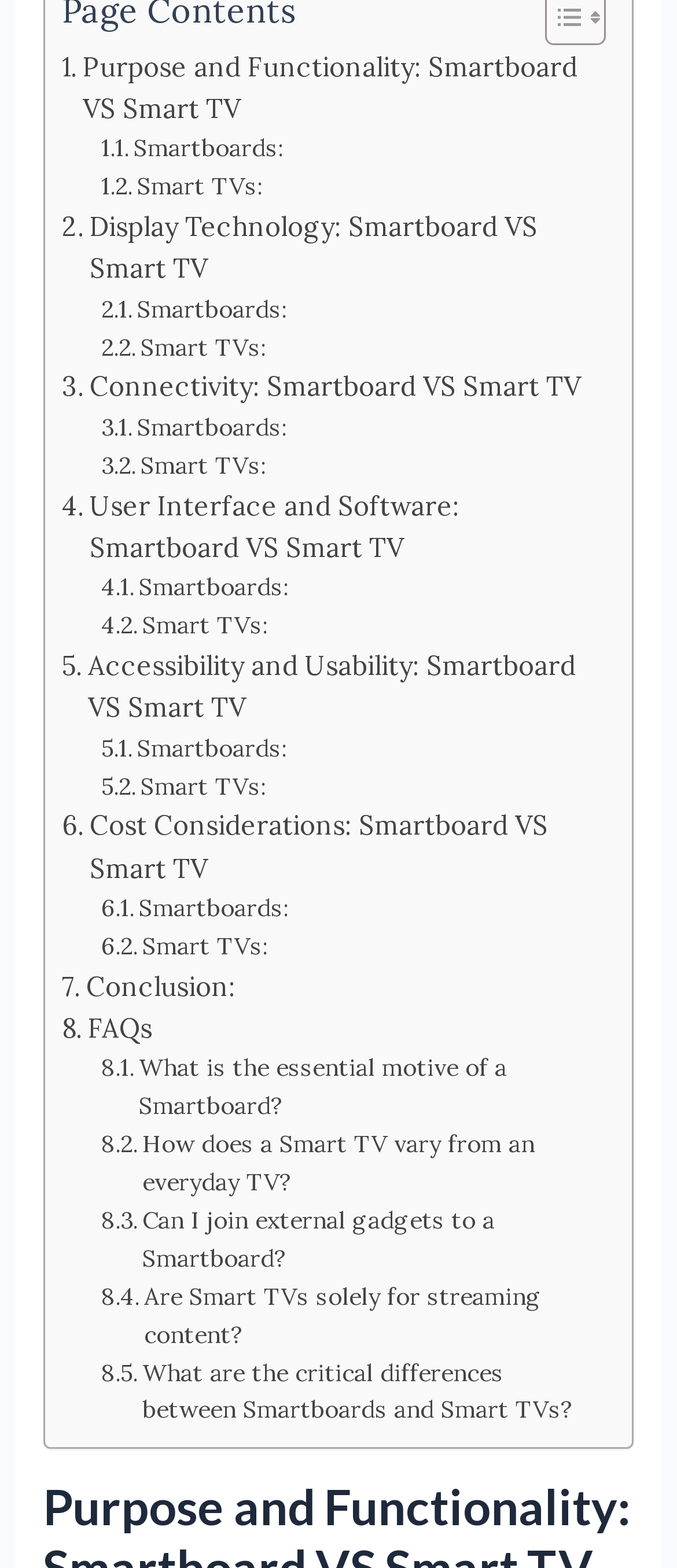Find the bounding box coordinates of the clickable region needed to perform the following instruction: "Learn about the display technology of Smartboards". The coordinates should be provided as four float numbers between 0 and 1, i.e., [left, top, right, bottom].

[0.15, 0.186, 0.423, 0.21]